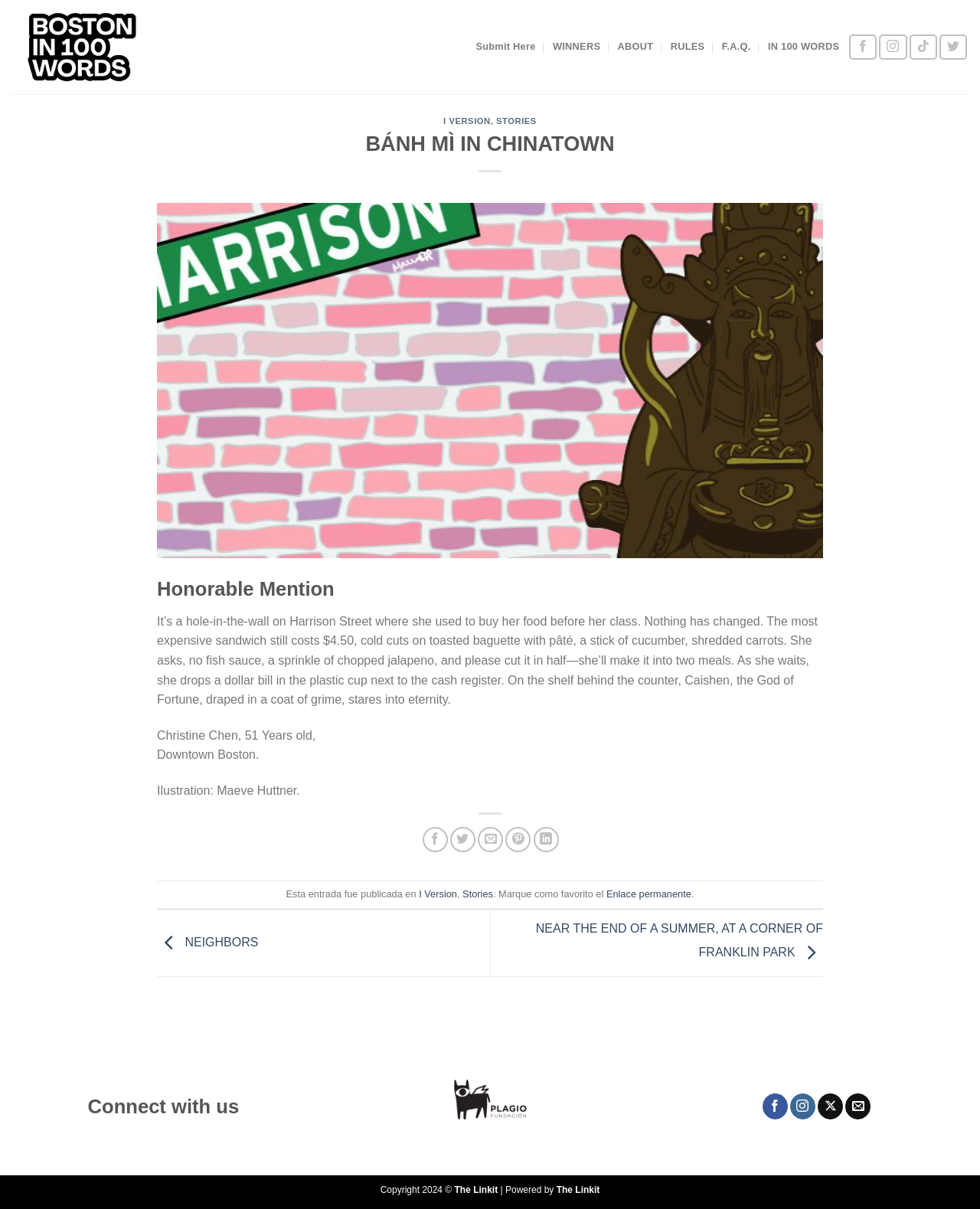How old is Christine Chen?
Look at the screenshot and respond with a single word or phrase.

51 Years old